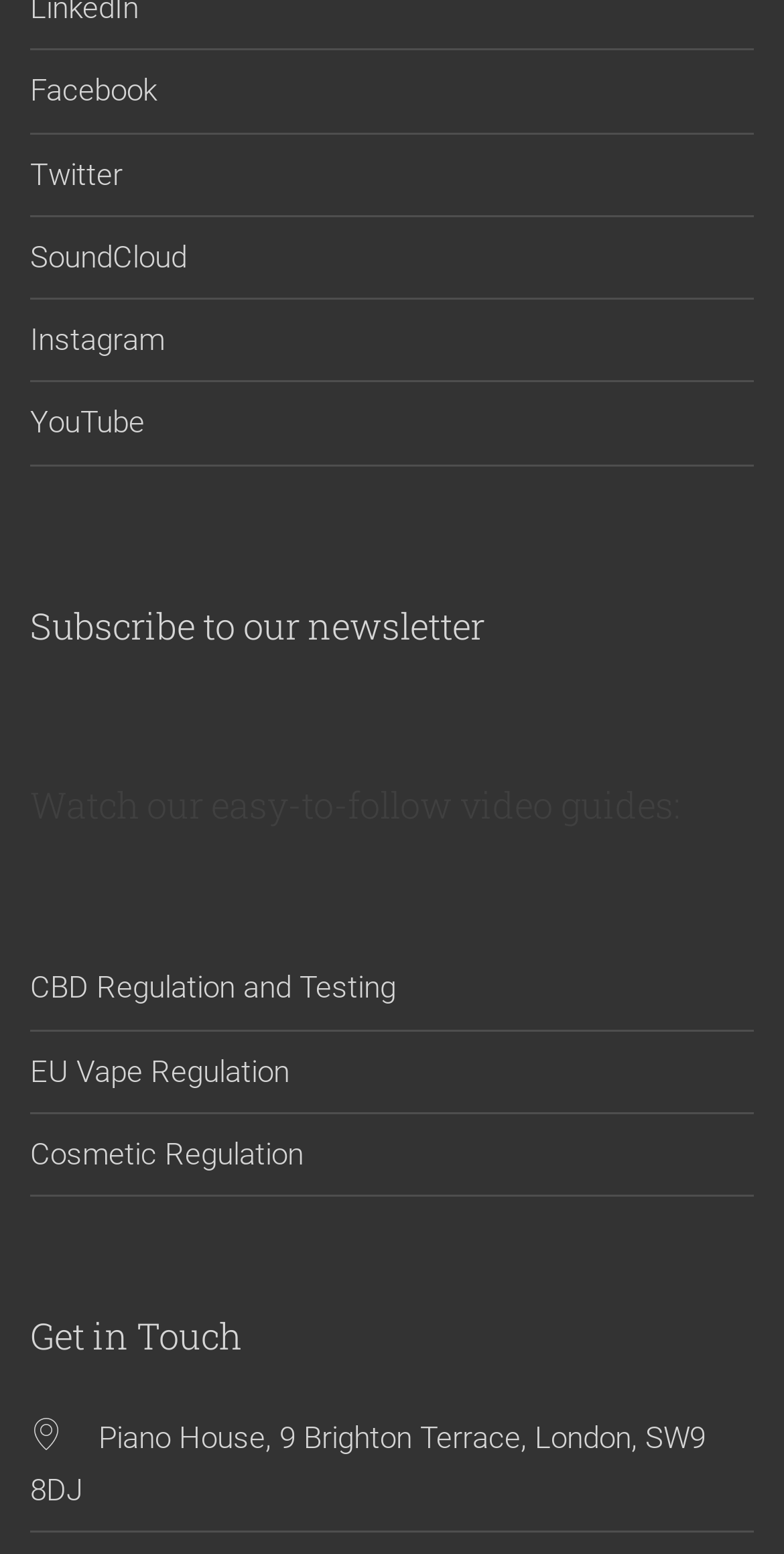Provide a brief response using a word or short phrase to this question:
What is the topic of the first video guide?

CBD Regulation and Testing